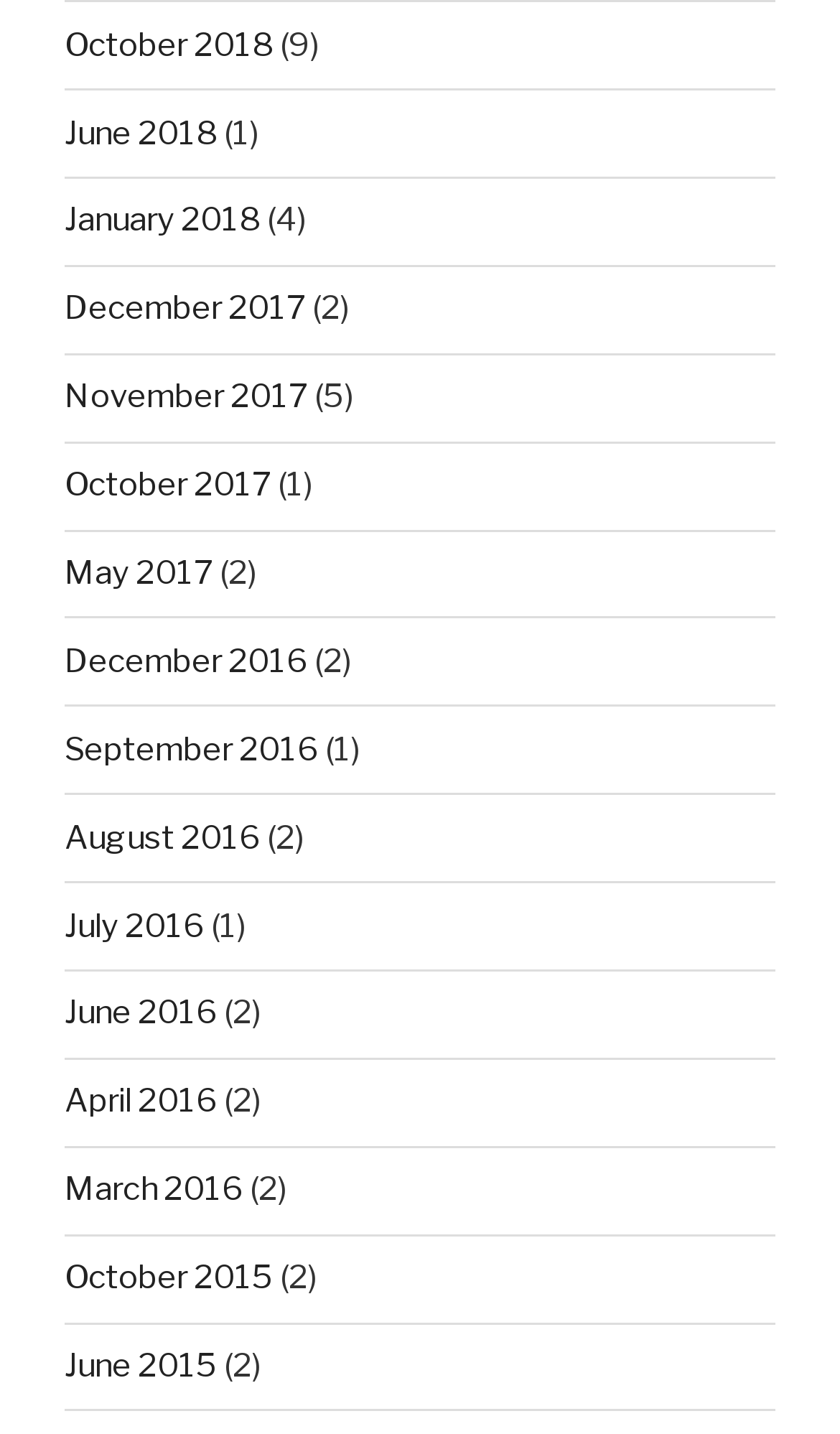Ascertain the bounding box coordinates for the UI element detailed here: "April 2016". The coordinates should be provided as [left, top, right, bottom] with each value being a float between 0 and 1.

[0.077, 0.755, 0.259, 0.782]